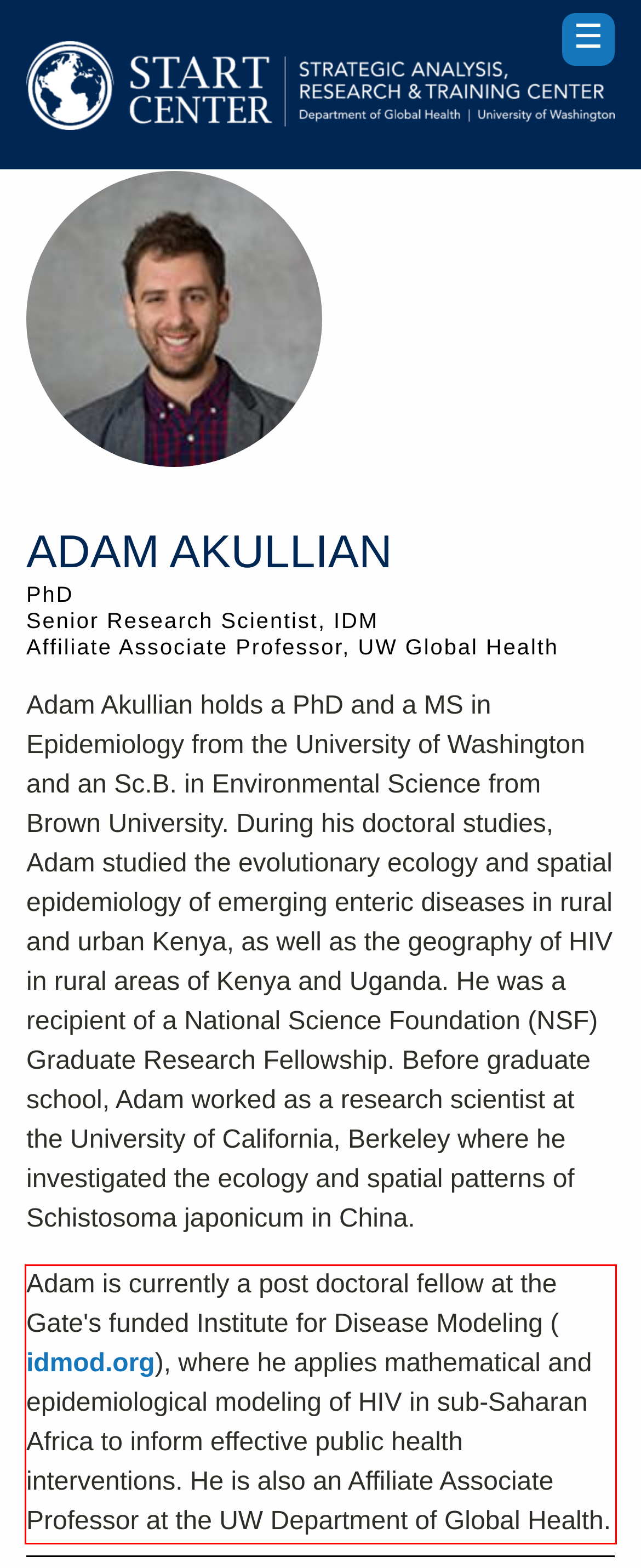Identify the text inside the red bounding box in the provided webpage screenshot and transcribe it.

Adam is currently a post doctoral fellow at the Gate's funded Institute for Disease Modeling (idmod.org), where he applies mathematical and epidemiological modeling of HIV in sub-Saharan Africa to inform effective public health interventions. He is also an Affiliate Associate Professor at the UW Department of Global Health.